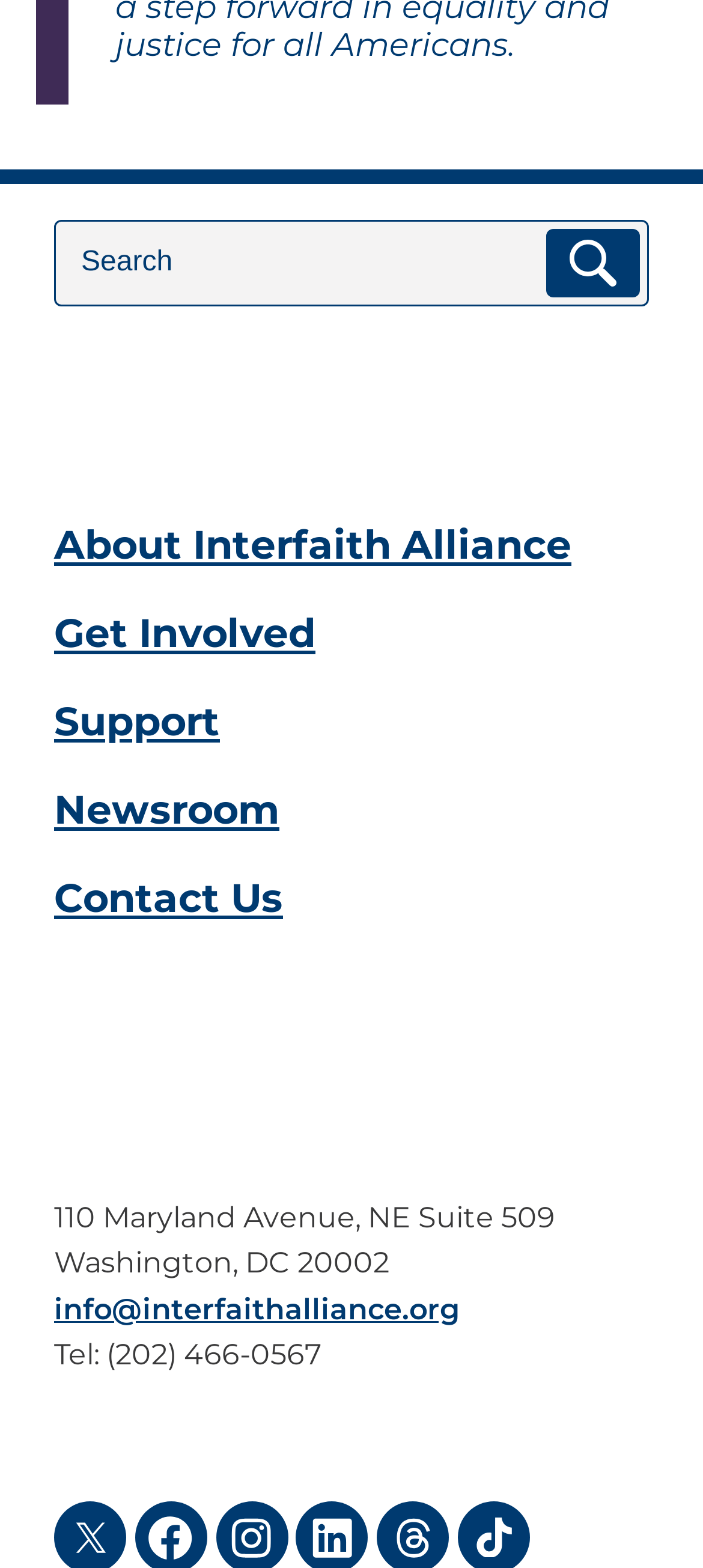Based on the image, please elaborate on the answer to the following question:
What is the address of Interfaith Alliance?

The address of Interfaith Alliance can be found by looking at the StaticText element with the bounding box coordinates [0.077, 0.765, 0.79, 0.787]. The OCR text of this element is '110 Maryland Avenue, NE Suite 509'.